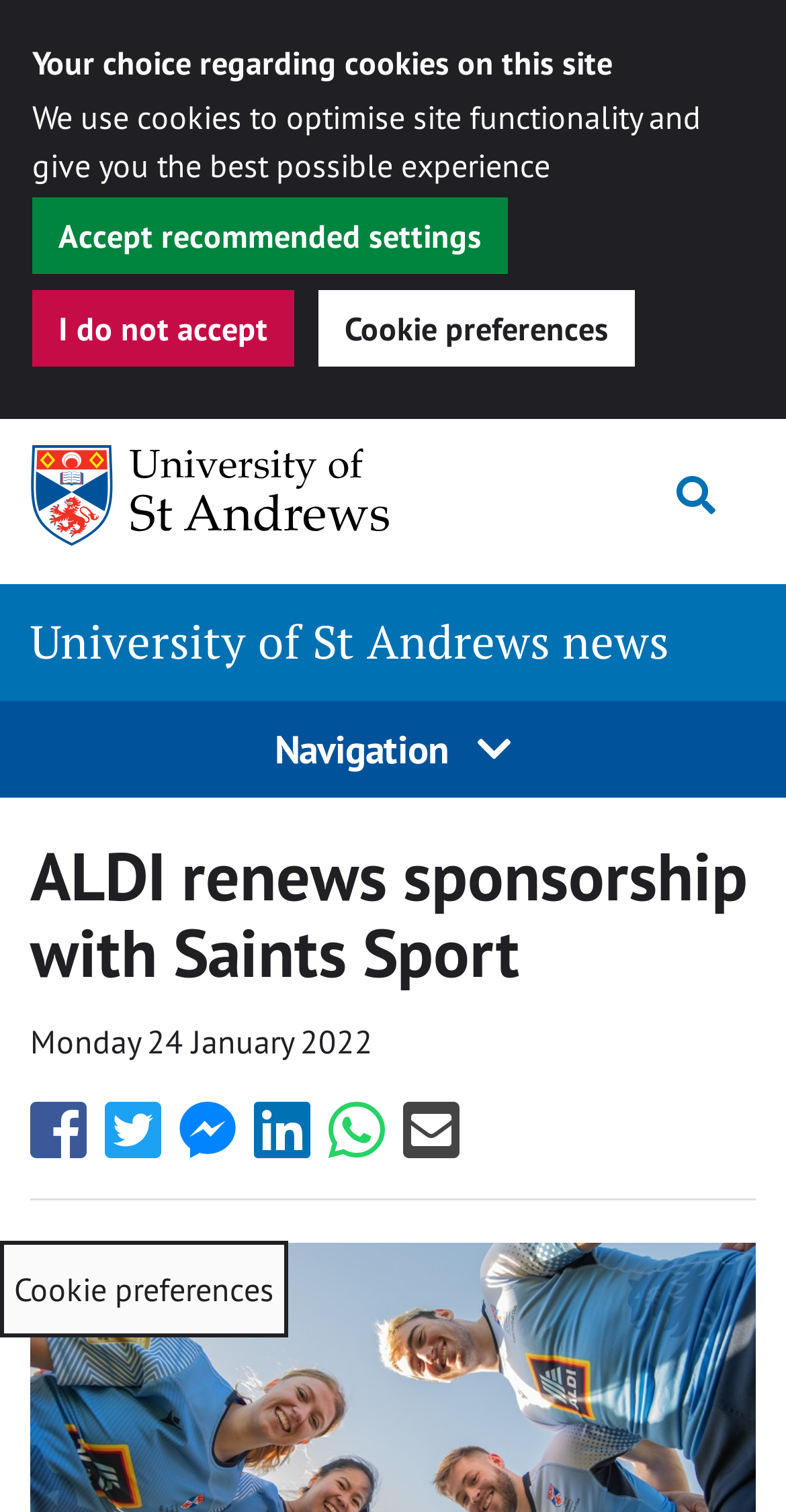What is the purpose of the button 'Toggle search'?
Based on the image, answer the question with a single word or brief phrase.

To toggle search